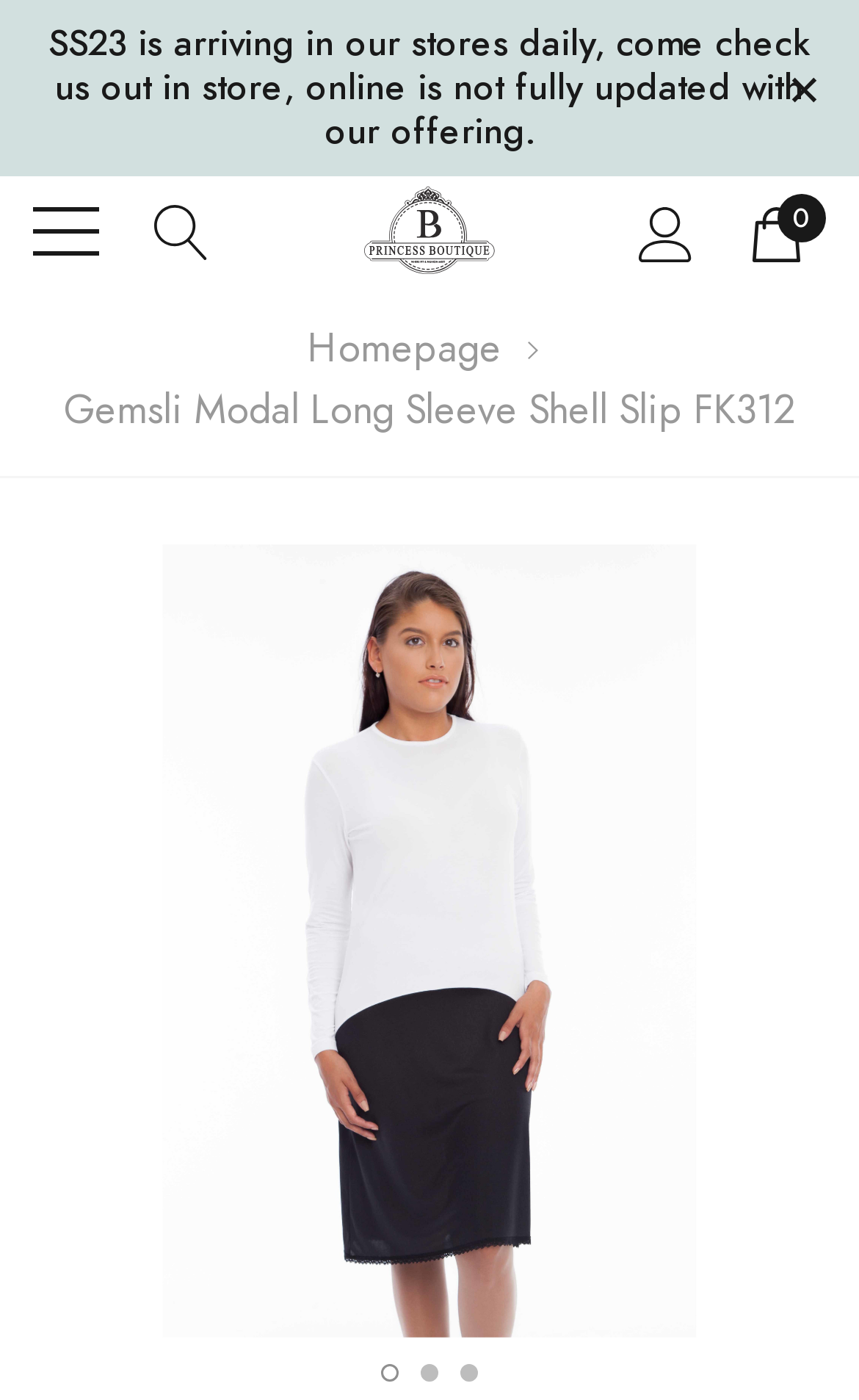Kindly respond to the following question with a single word or a brief phrase: 
What is the current tab?

1